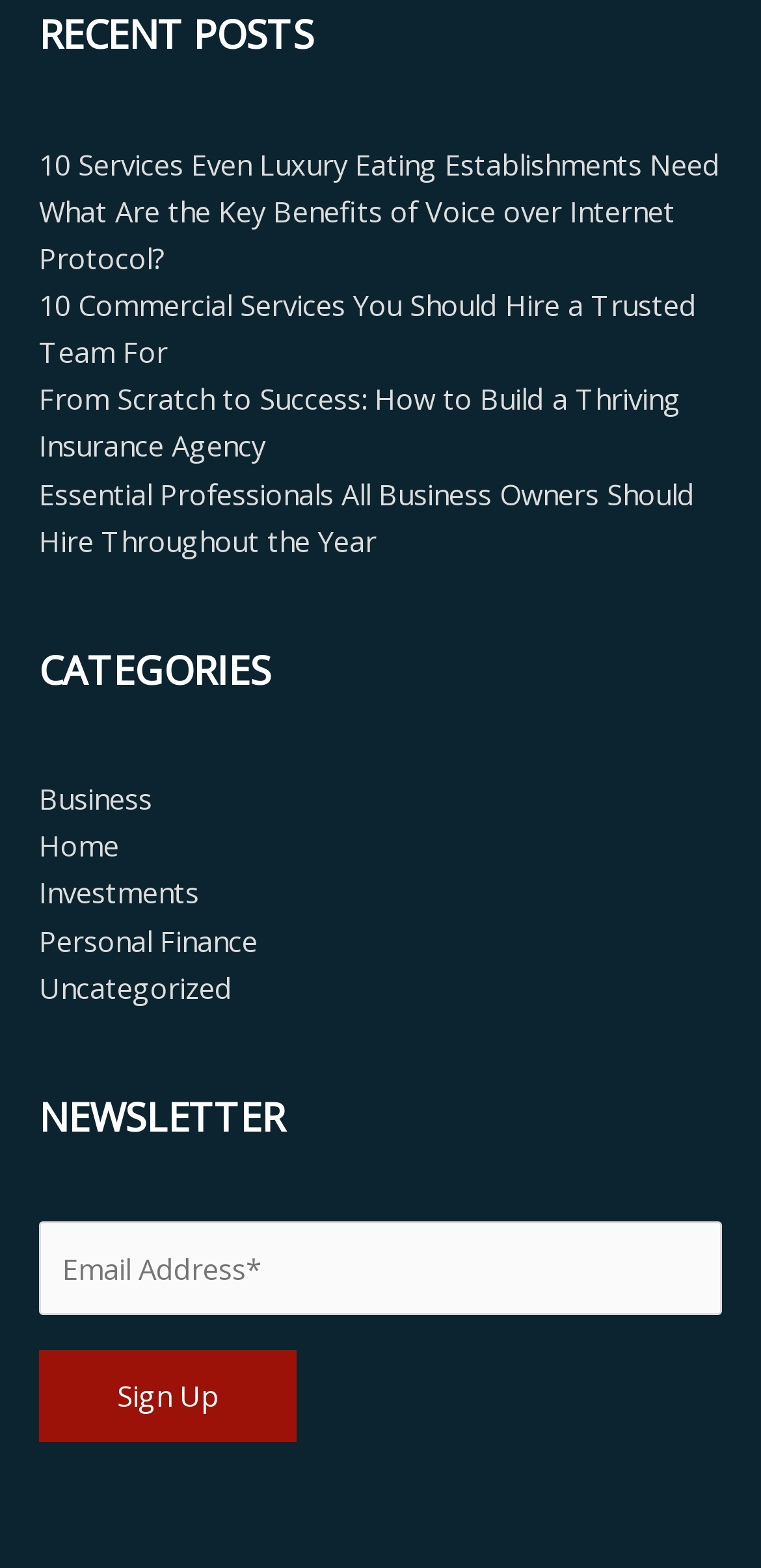How many recent posts are listed?
Using the image as a reference, give an elaborate response to the question.

There are five links listed under the 'RECENT POSTS' heading, which are '10 Services Even Luxury Eating Establishments Need', 'What Are the Key Benefits of Voice over Internet Protocol?', '10 Commercial Services You Should Hire a Trusted Team For', 'From Scratch to Success: How to Build a Thriving Insurance Agency', and 'Essential Professionals All Business Owners Should Hire Throughout the Year'.